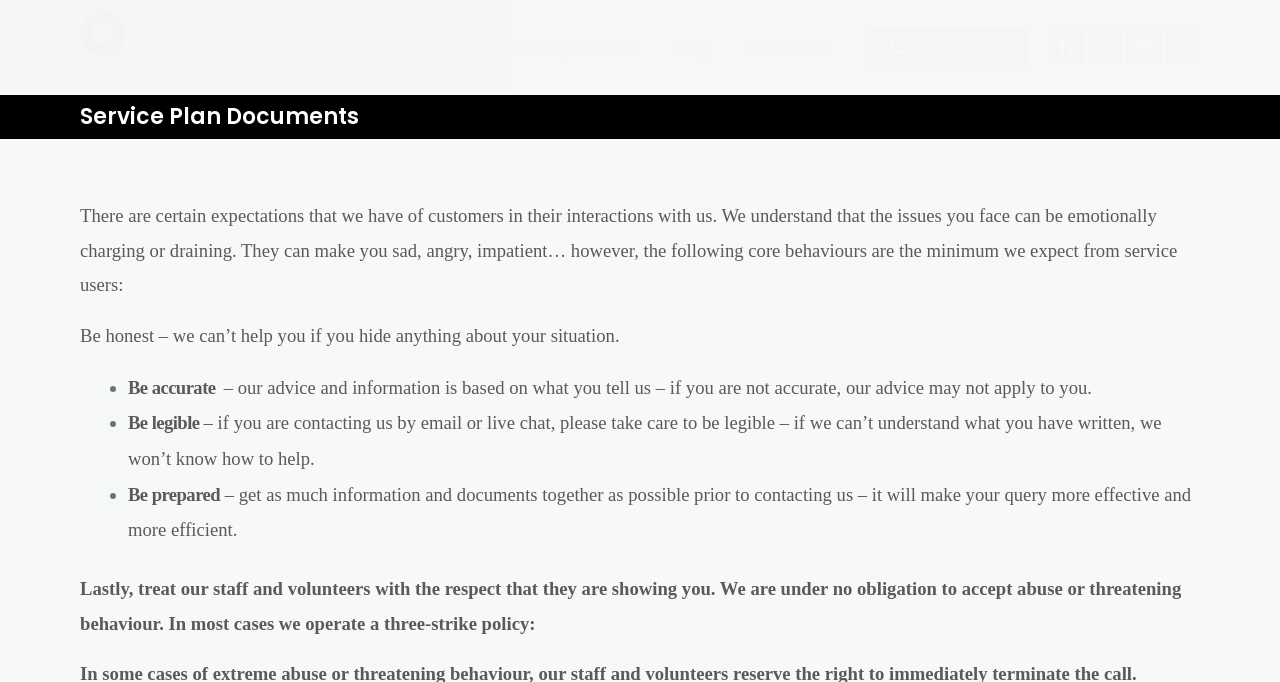What should service users do before contacting the service?
Provide a thorough and detailed answer to the question.

The webpage advises service users to gather as much information and documents as possible prior to contacting the service, in order to make their query more effective and efficient.